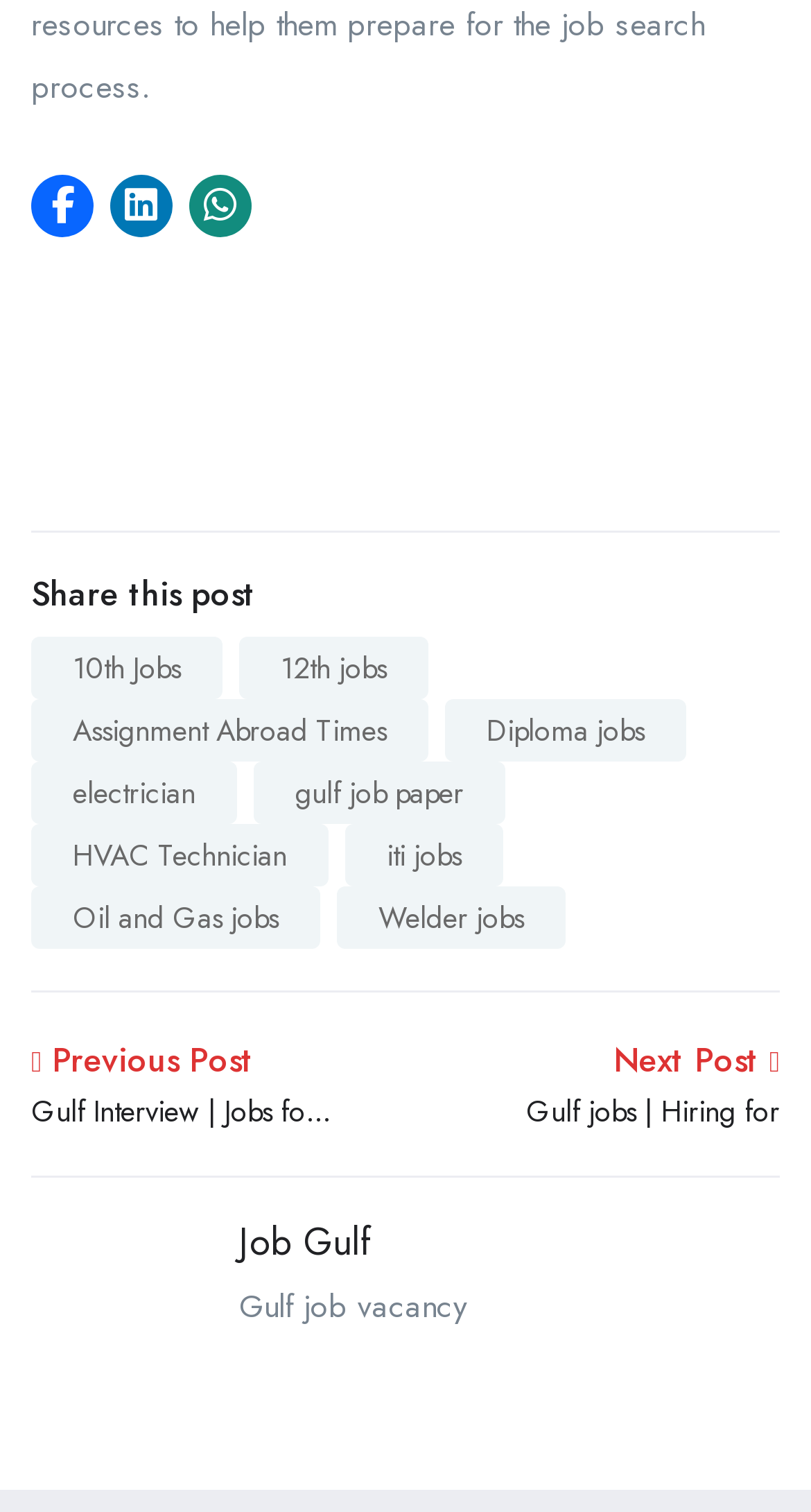Find the bounding box coordinates for the HTML element specified by: "12th jobs".

[0.205, 0.437, 0.361, 0.461]